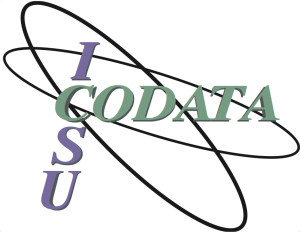Offer a detailed narrative of the image's content.

This image features the logo of CODATA, prominently displaying the name within a stylized graphic that includes intersecting elliptical orbits. The text "CODATA" is rendered in a bold, modern font, with "I" and "U" from "ICSU" also included to highlight the collaboration with the International Council for Science. The logo's design emphasizes themes of scientific data management and collaborative research, reflecting CODATA's mission to improve the quality and accessibility of data in the sciences. This visual representation aligns with the context of the Nairobi SSDC workshop, which is focused on the role of data and information technologies in advancing sustainable development goals.